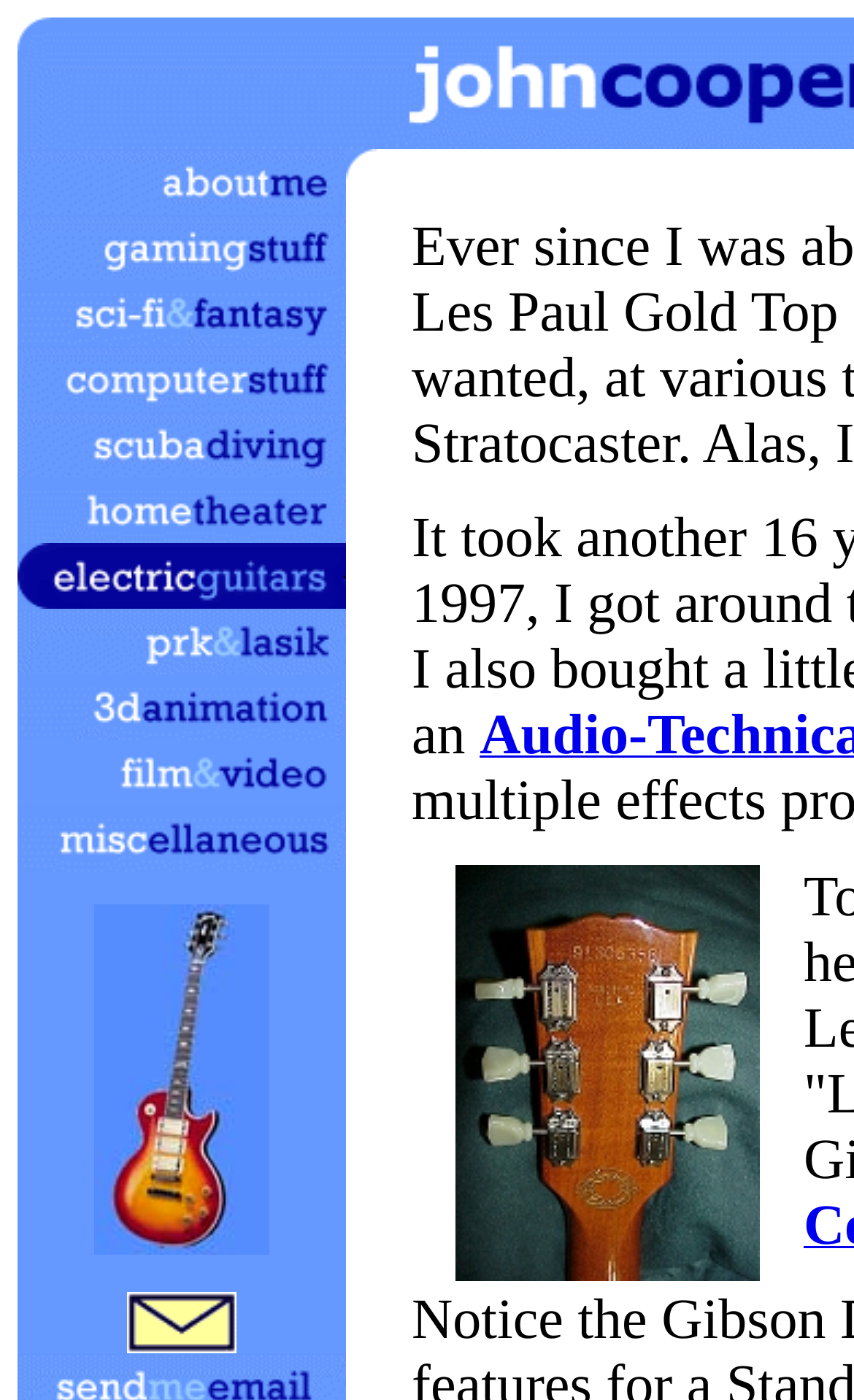Is there a category related to music on the webpage?
Give a detailed and exhaustive answer to the question.

I looked at the list of categories on the webpage and found that one of them is 'Electric Guitars', which is related to music.